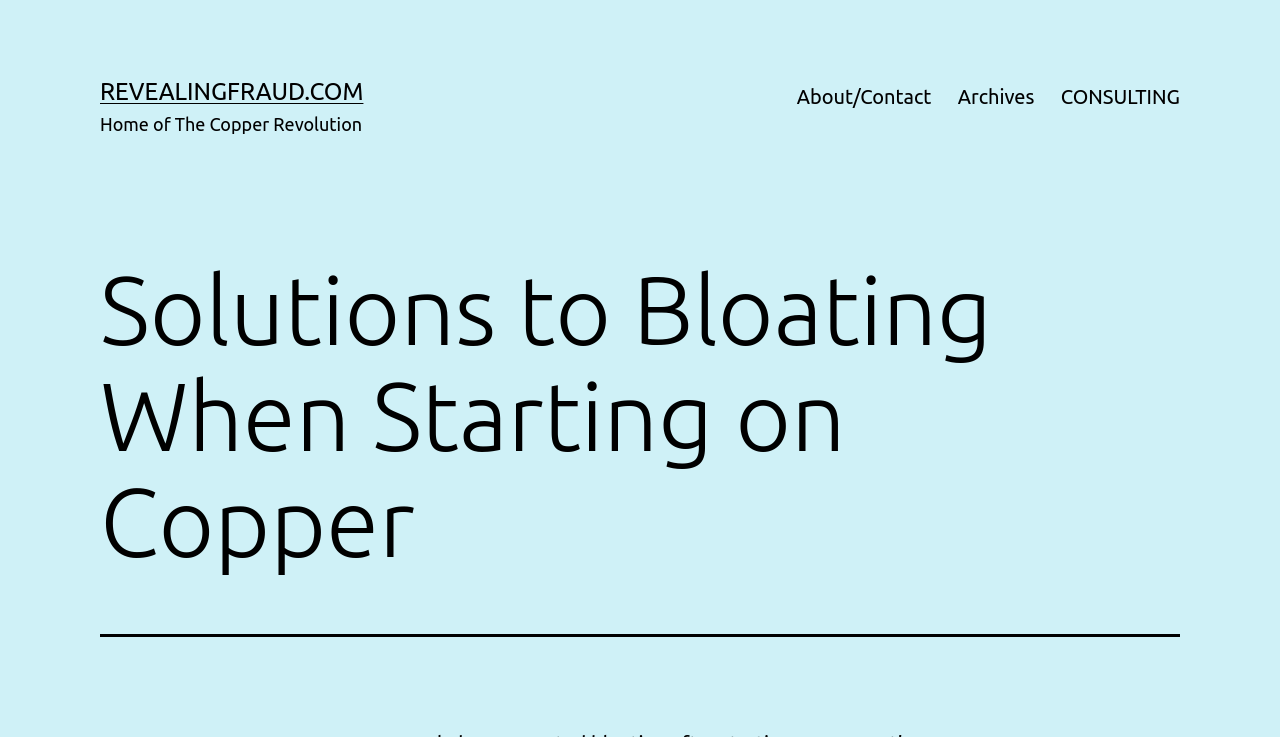Based on the description "About/Contact", find the bounding box of the specified UI element.

[0.612, 0.098, 0.738, 0.165]